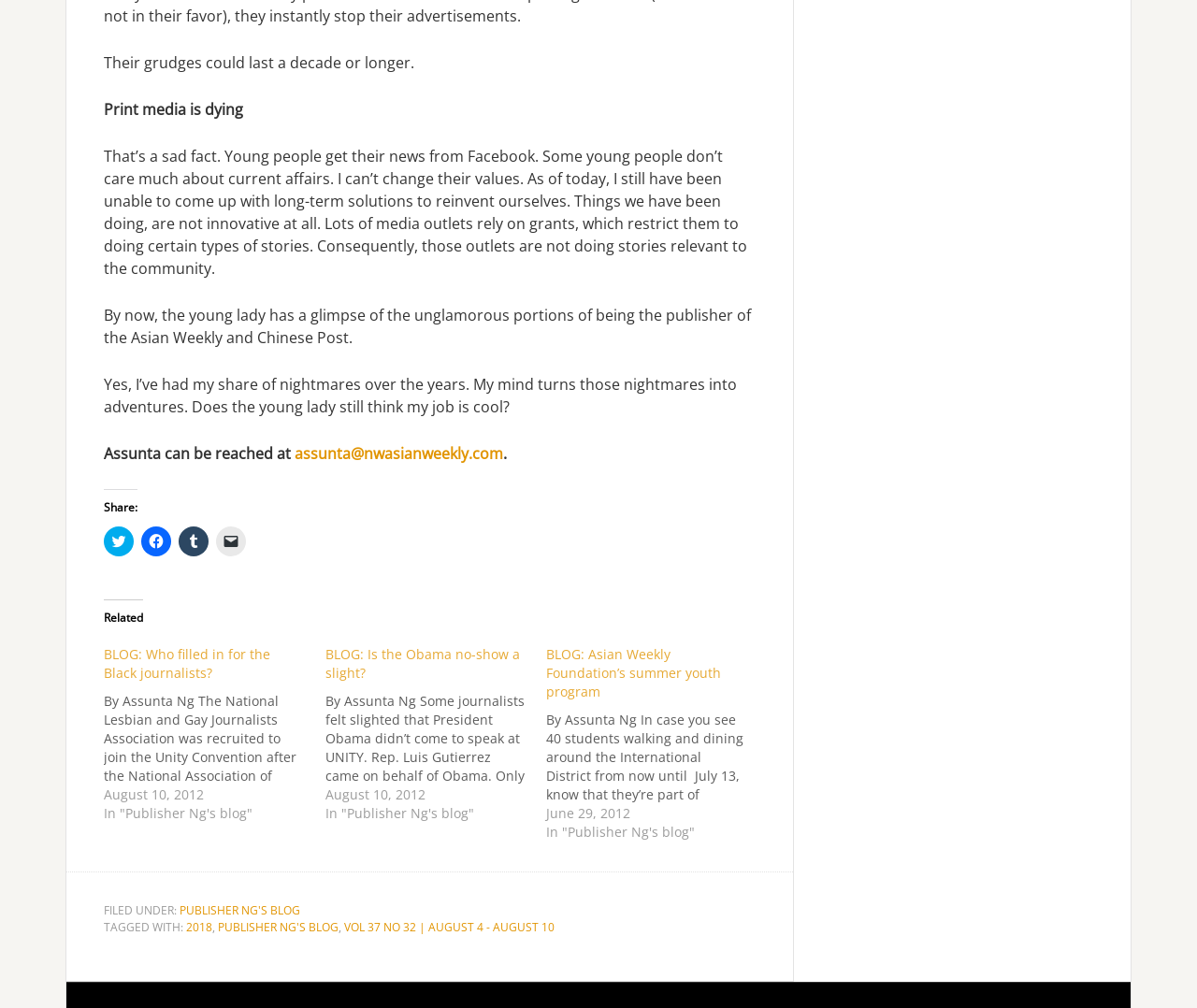Locate the bounding box coordinates of the clickable area to execute the instruction: "View the blog post 'Asian Weekly Foundation’s summer youth program'". Provide the coordinates as four float numbers between 0 and 1, represented as [left, top, right, bottom].

[0.456, 0.631, 0.641, 0.835]